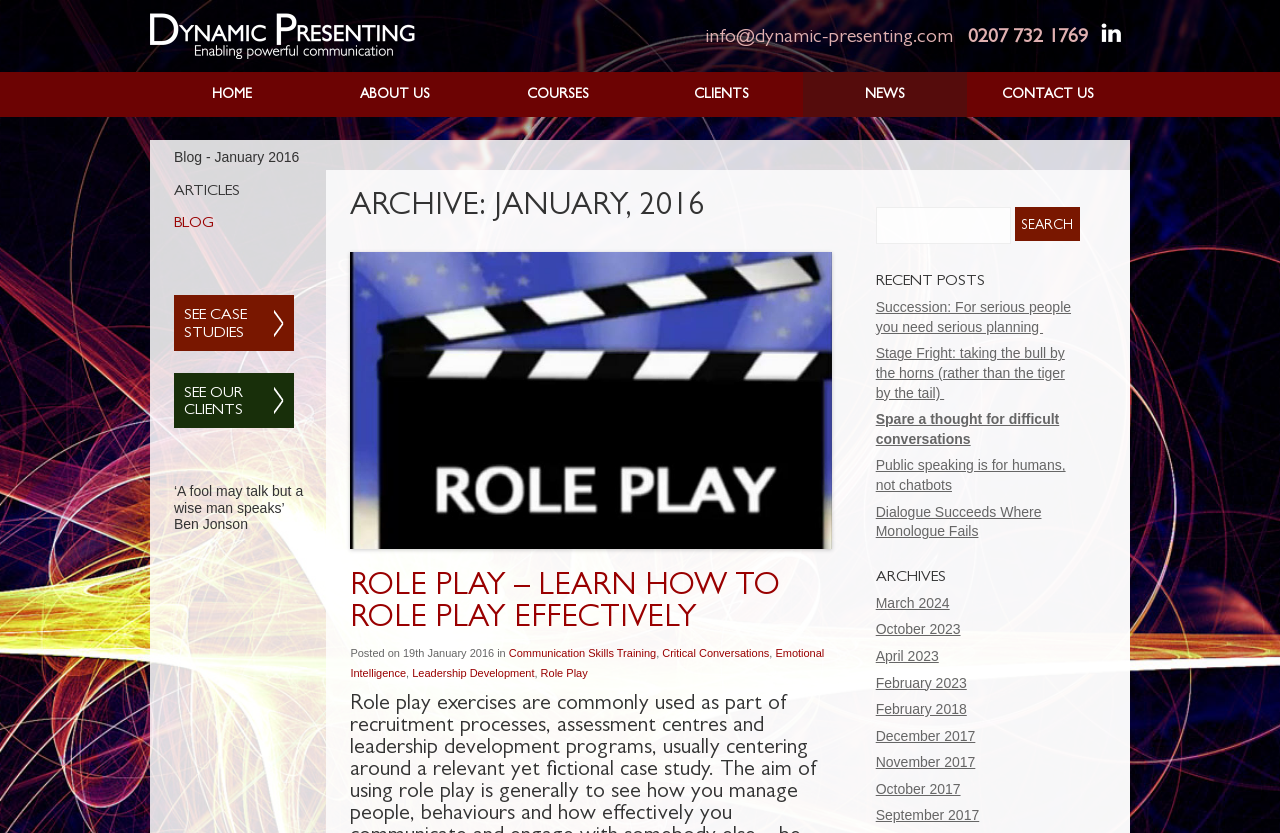What is the quote by Ben Jonson?
Give a one-word or short phrase answer based on the image.

'A fool may talk but a wise man speaks'